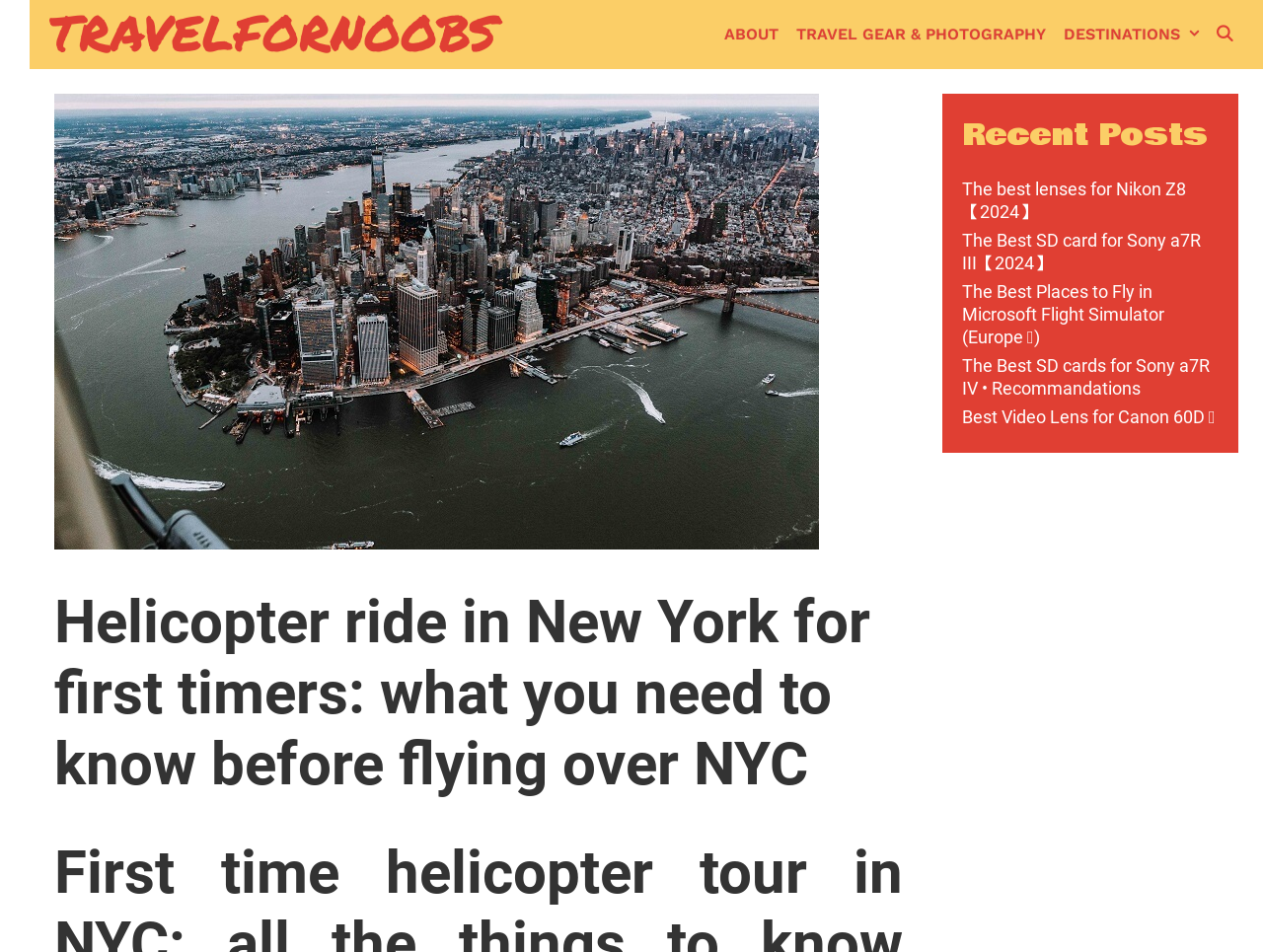Identify the bounding box of the UI element that matches this description: "DESTINATIONS".

[0.835, 0.0, 0.954, 0.073]